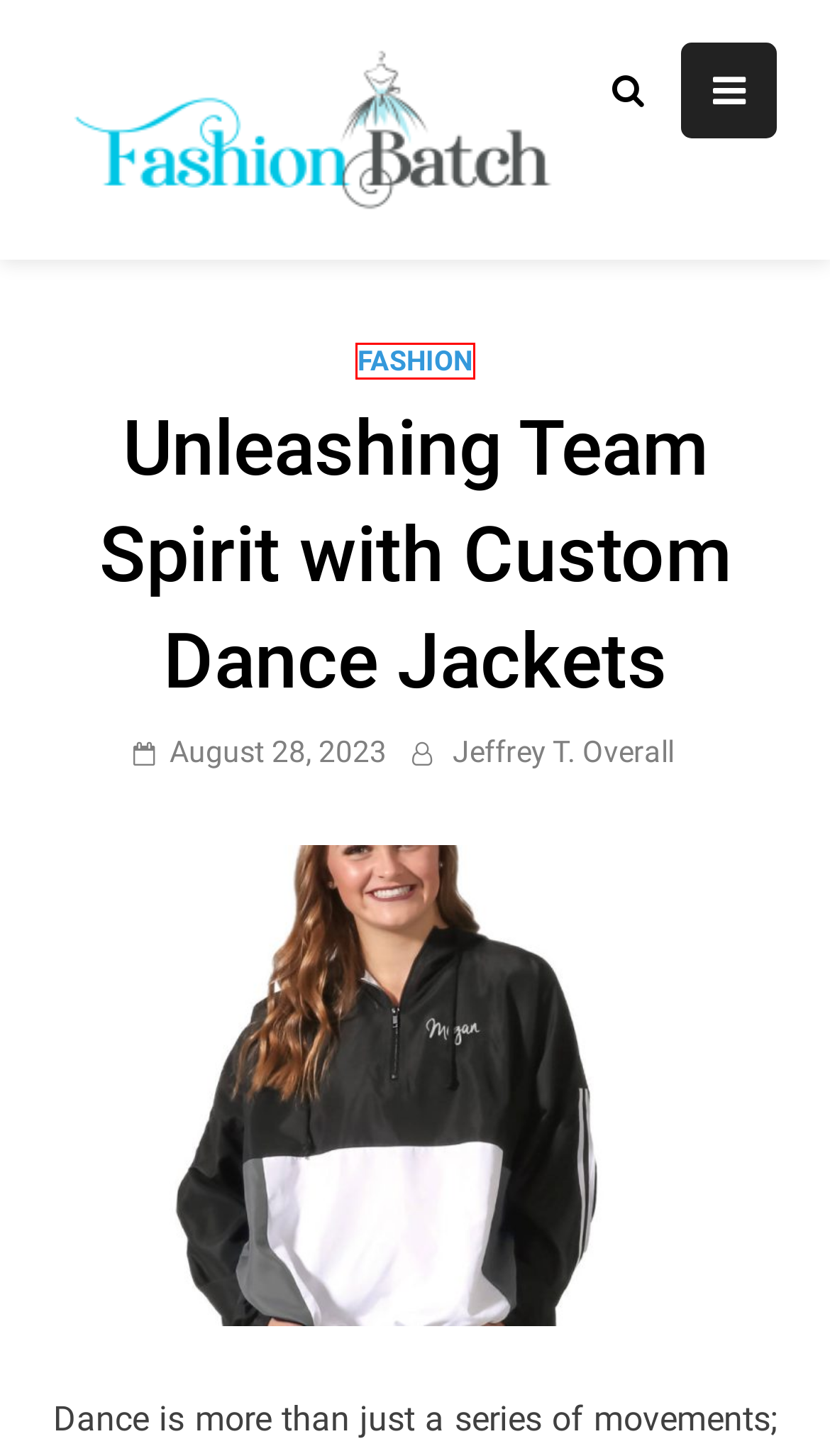Review the screenshot of a webpage that includes a red bounding box. Choose the webpage description that best matches the new webpage displayed after clicking the element within the bounding box. Here are the candidates:
A. Jewelry Archives - Fashion Batch
B. A Guide to Achieving a Beautiful Tan with Self-Tanner - Fashion Batch
C. Accessorizing to fit your Outfit - Fashion Batch
D. Contact Us - Fashion Batch
E. Fashion Archives - Fashion Batch
F. Fashion Batch | Fahion Blog
G. Jeffrey T. Overall, Author at Fashion Batch
H. What Makes the K Beauty Skincare Solutions Special? - Fashion Batch

E